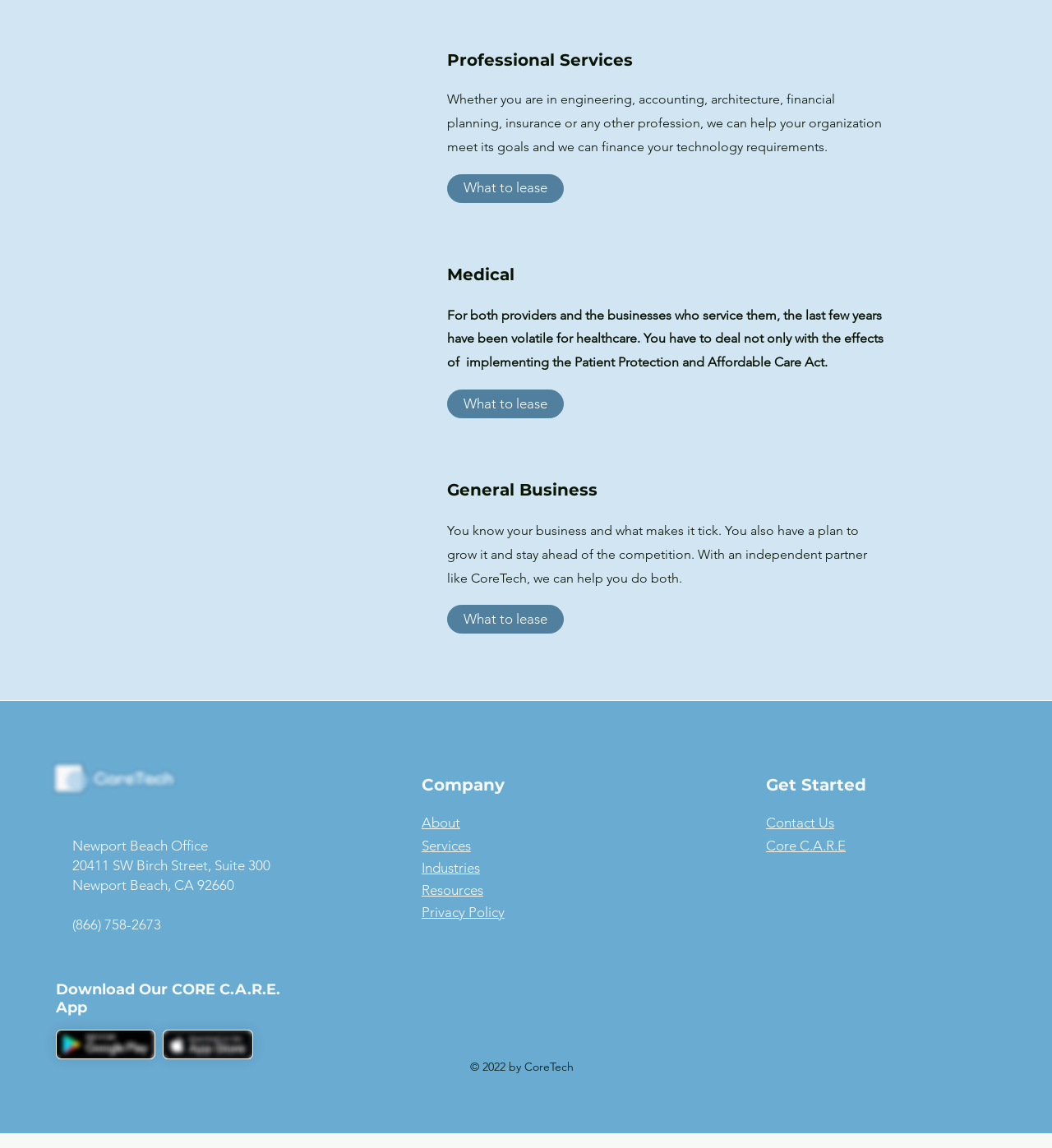Please specify the bounding box coordinates of the element that should be clicked to execute the given instruction: 'Download on the App Store'. Ensure the coordinates are four float numbers between 0 and 1, expressed as [left, top, right, bottom].

[0.155, 0.897, 0.241, 0.923]